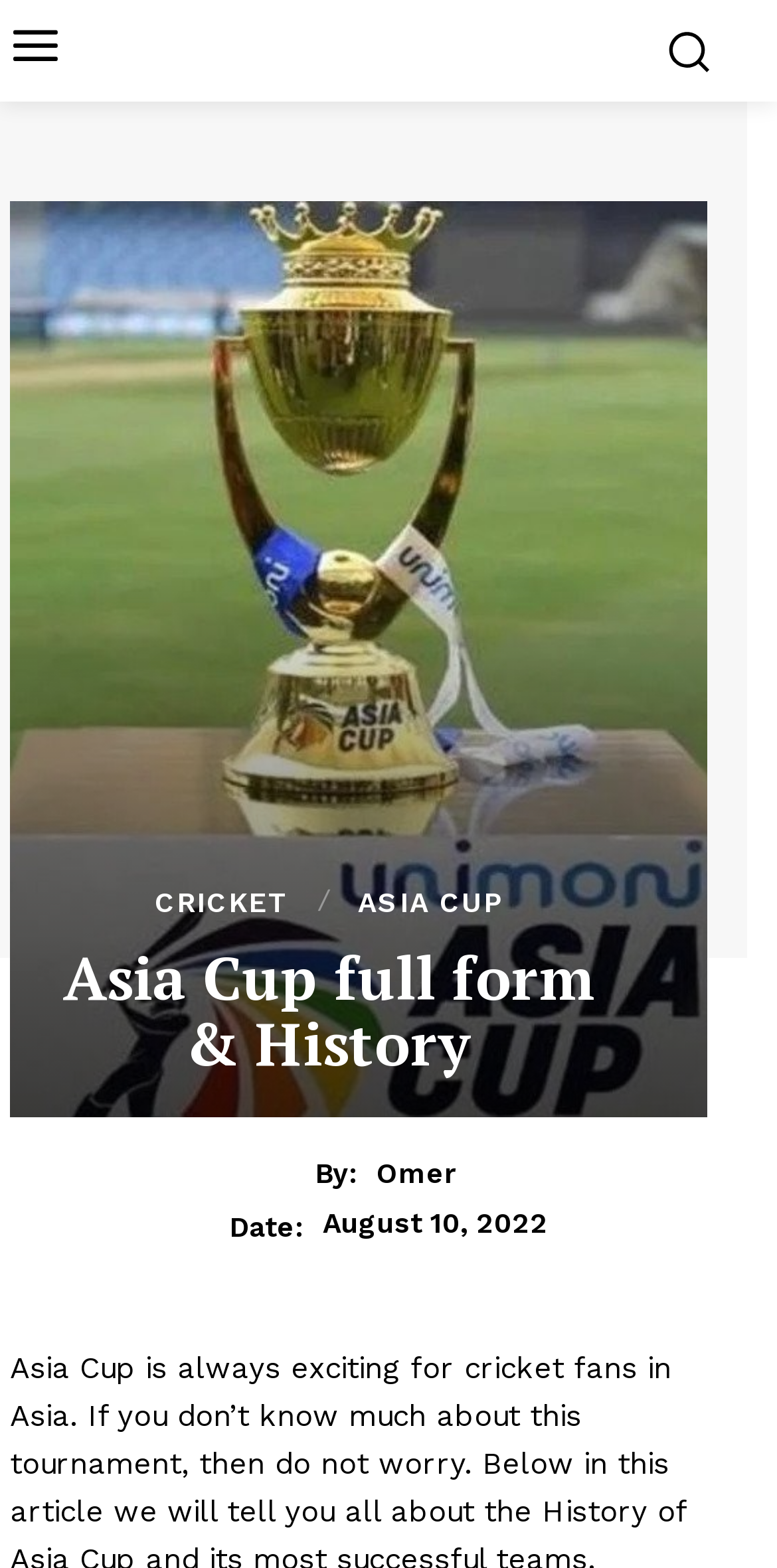Based on the image, please elaborate on the answer to the following question:
What is the purpose of the button on the top right corner?

I found the purpose of the button by looking at the button element with the text 'Search', indicating that the button is used for searching.